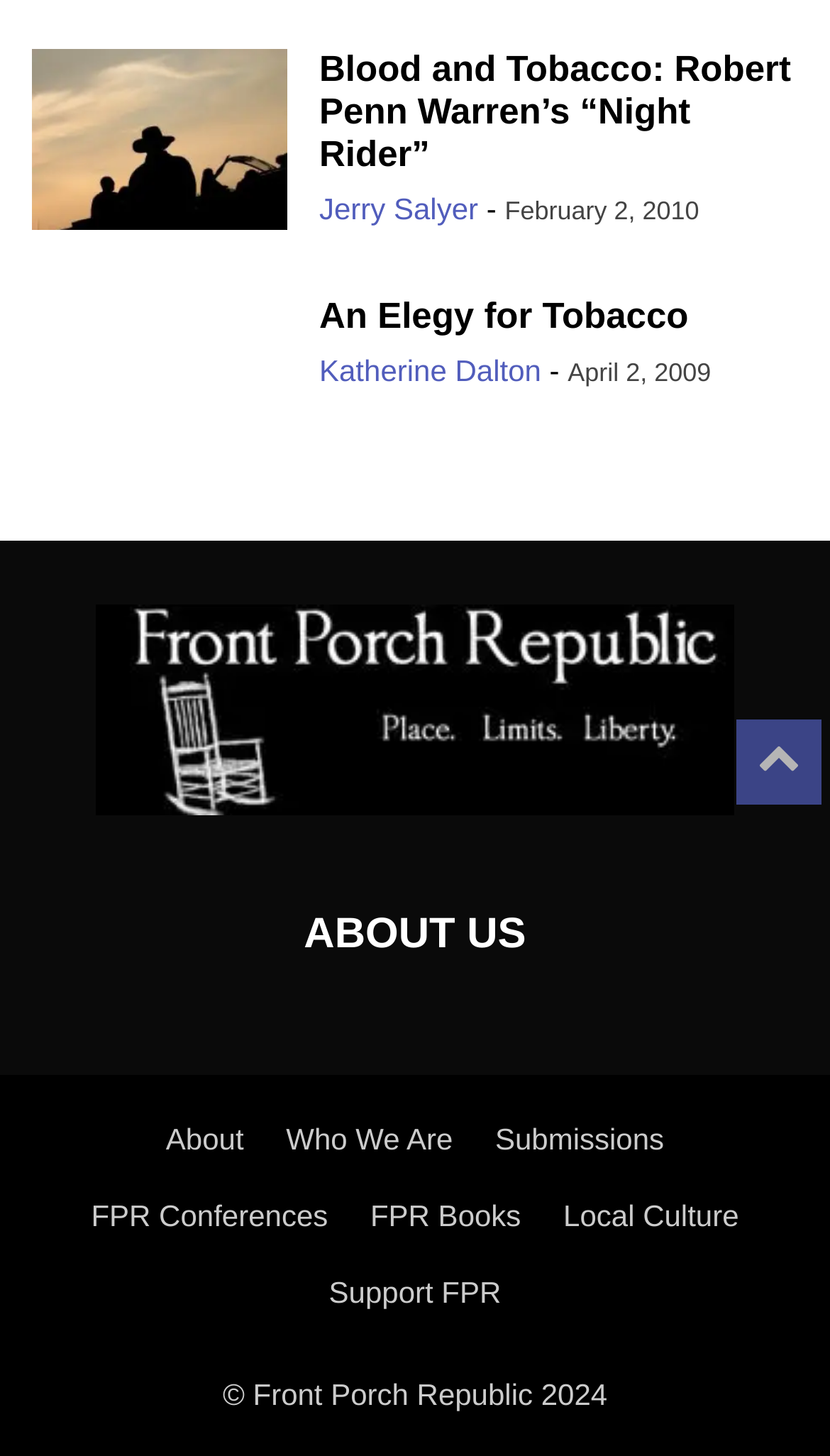Determine the bounding box coordinates (top-left x, top-left y, bottom-right x, bottom-right y) of the UI element described in the following text: Who We Are

[0.345, 0.77, 0.546, 0.794]